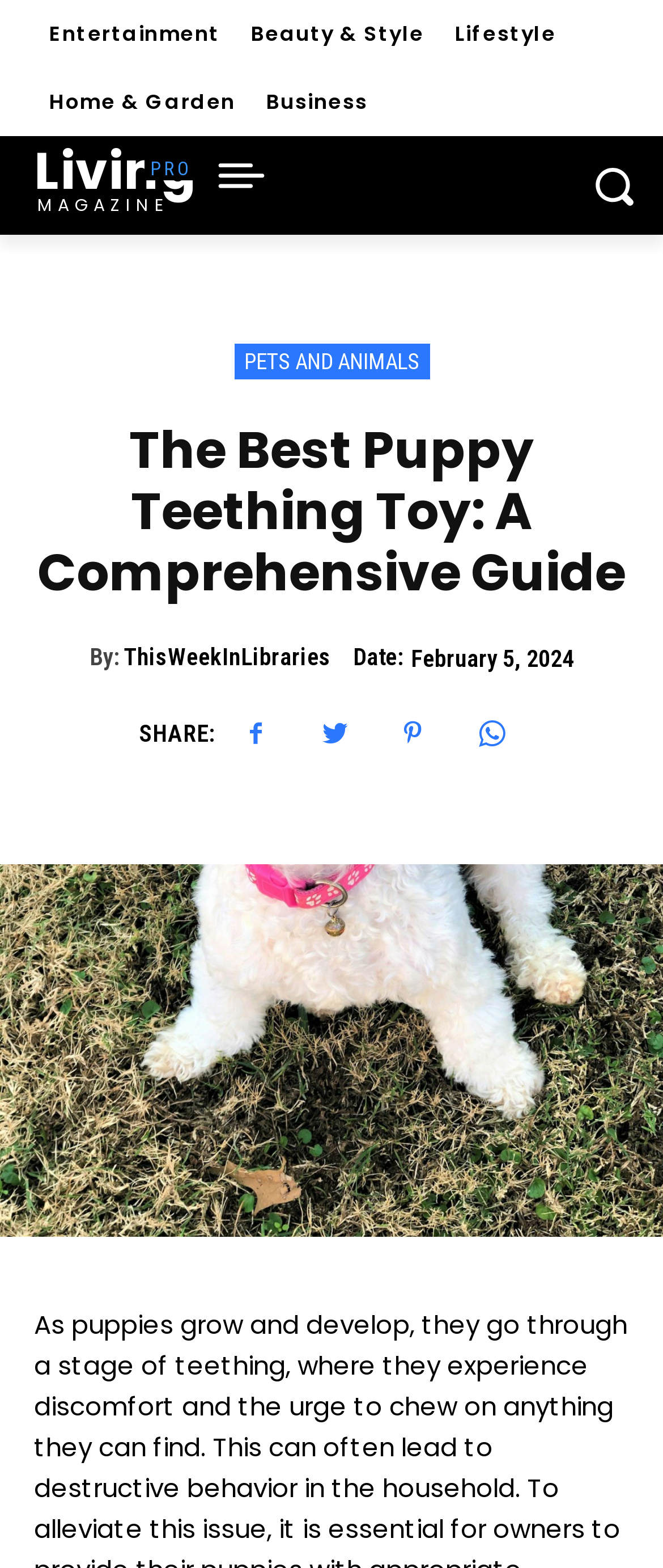Find and provide the bounding box coordinates for the UI element described with: "Pets and Animals".

[0.353, 0.219, 0.647, 0.242]